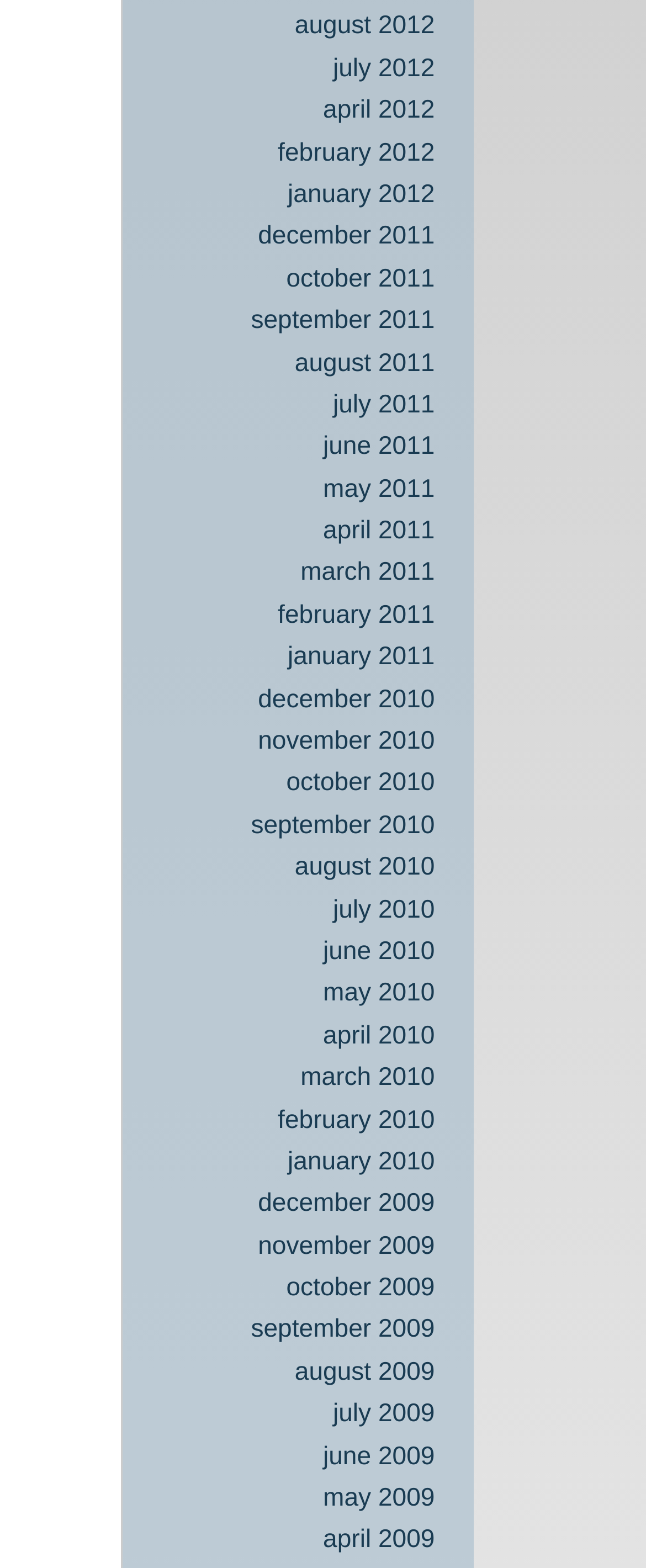Are there any months listed in 2010?
Using the image as a reference, give an elaborate response to the question.

I found that there are several months listed in 2010, including January, February, March, and so on, which indicates that the answer is yes.